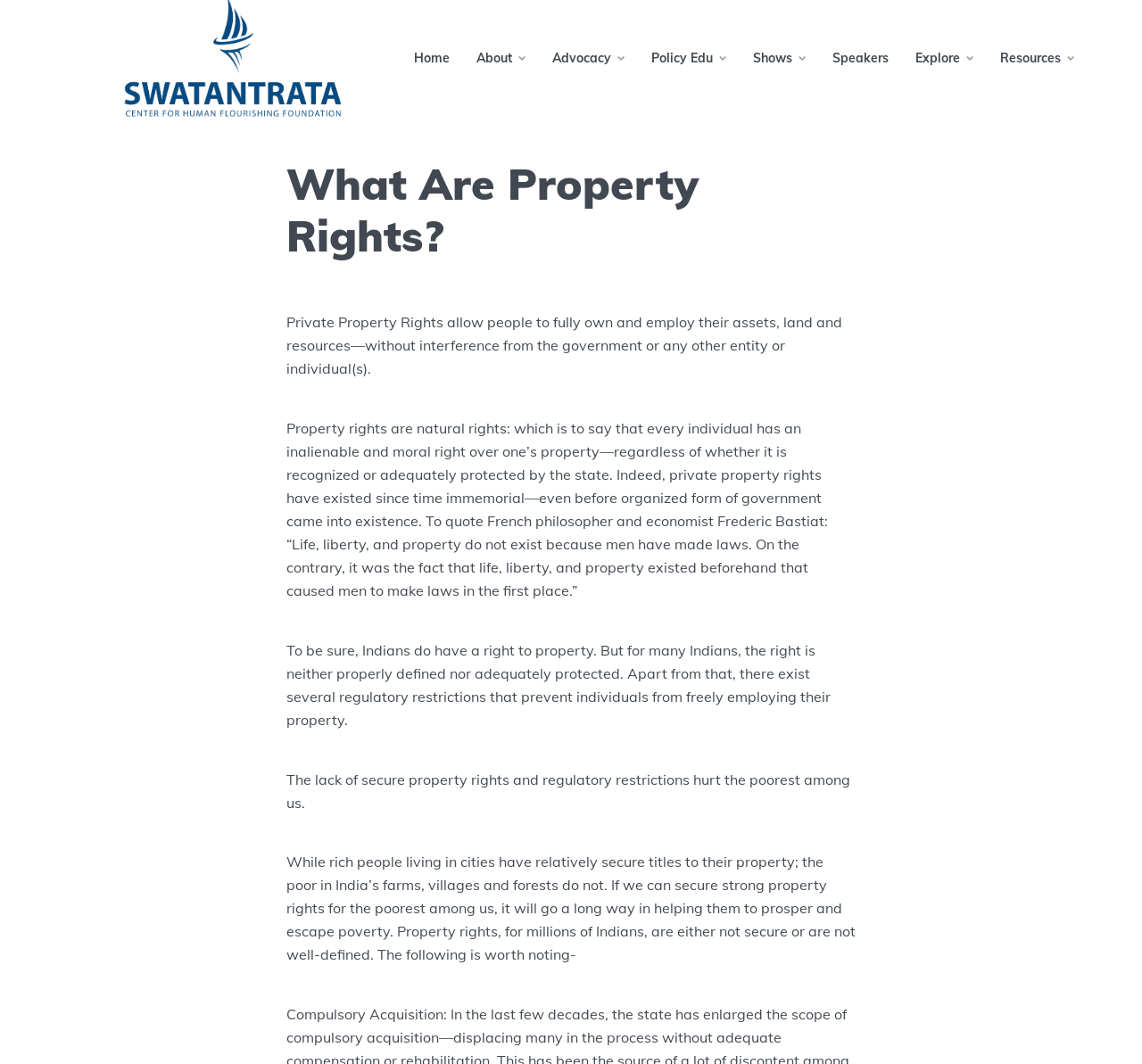Locate the bounding box of the UI element defined by this description: "Advocacy". The coordinates should be given as four float numbers between 0 and 1, formatted as [left, top, right, bottom].

[0.484, 0.034, 0.547, 0.075]